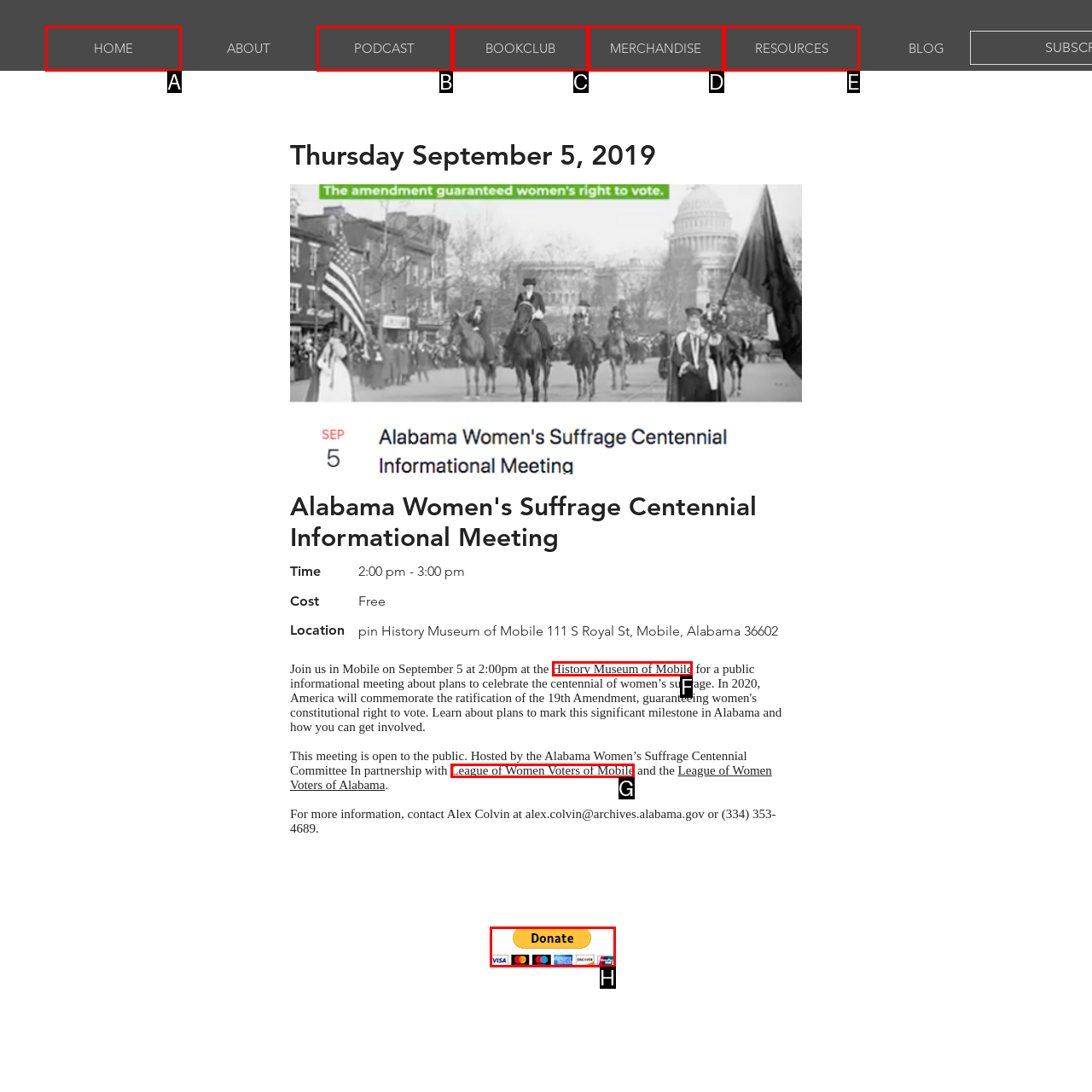To achieve the task: Visit the History Museum of Mobile website, which HTML element do you need to click?
Respond with the letter of the correct option from the given choices.

F